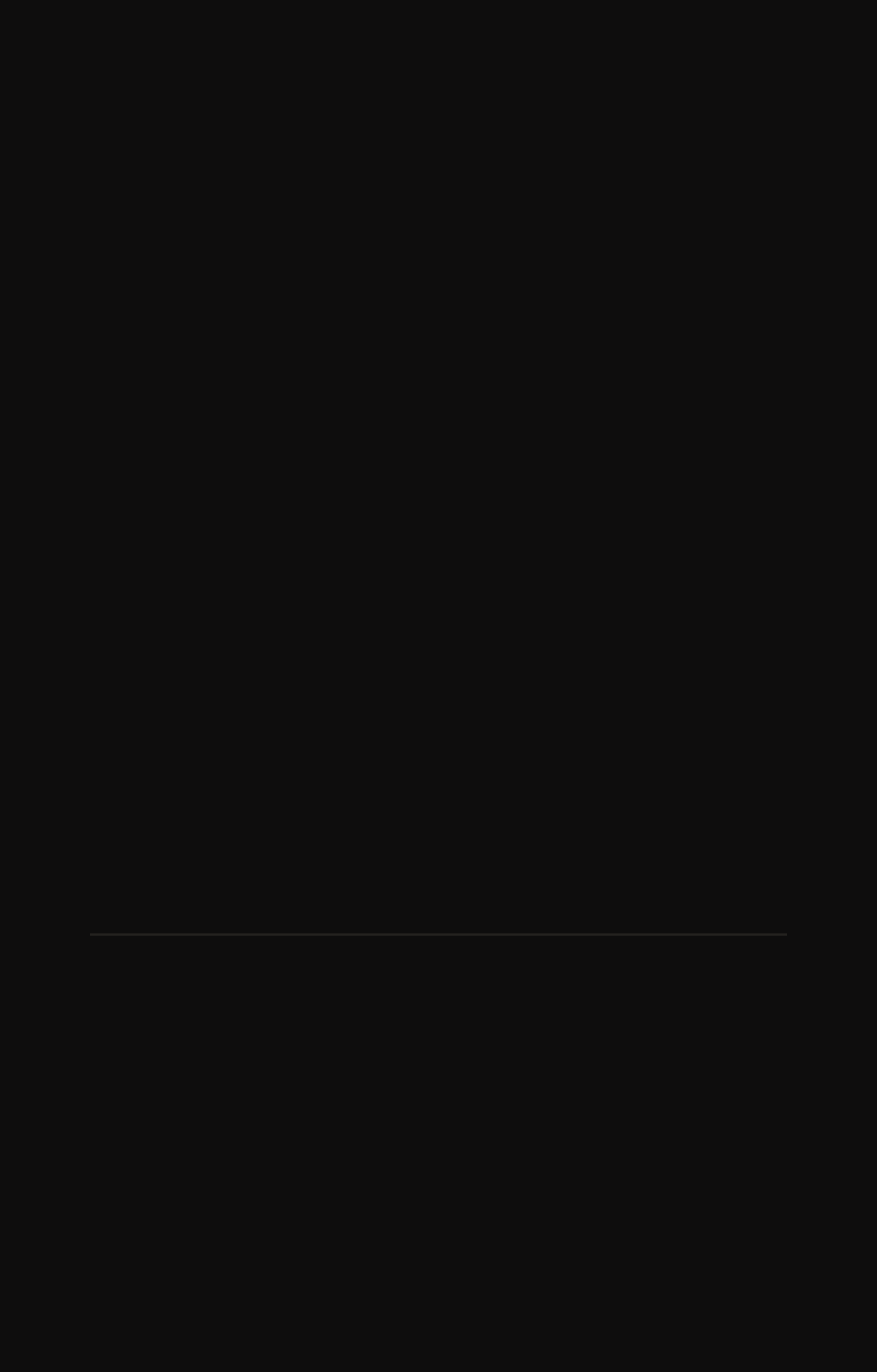Give a concise answer using one word or a phrase to the following question:
What is the address of Bike Jeffco?

P O BOX 7453 Broomfield CO 80021